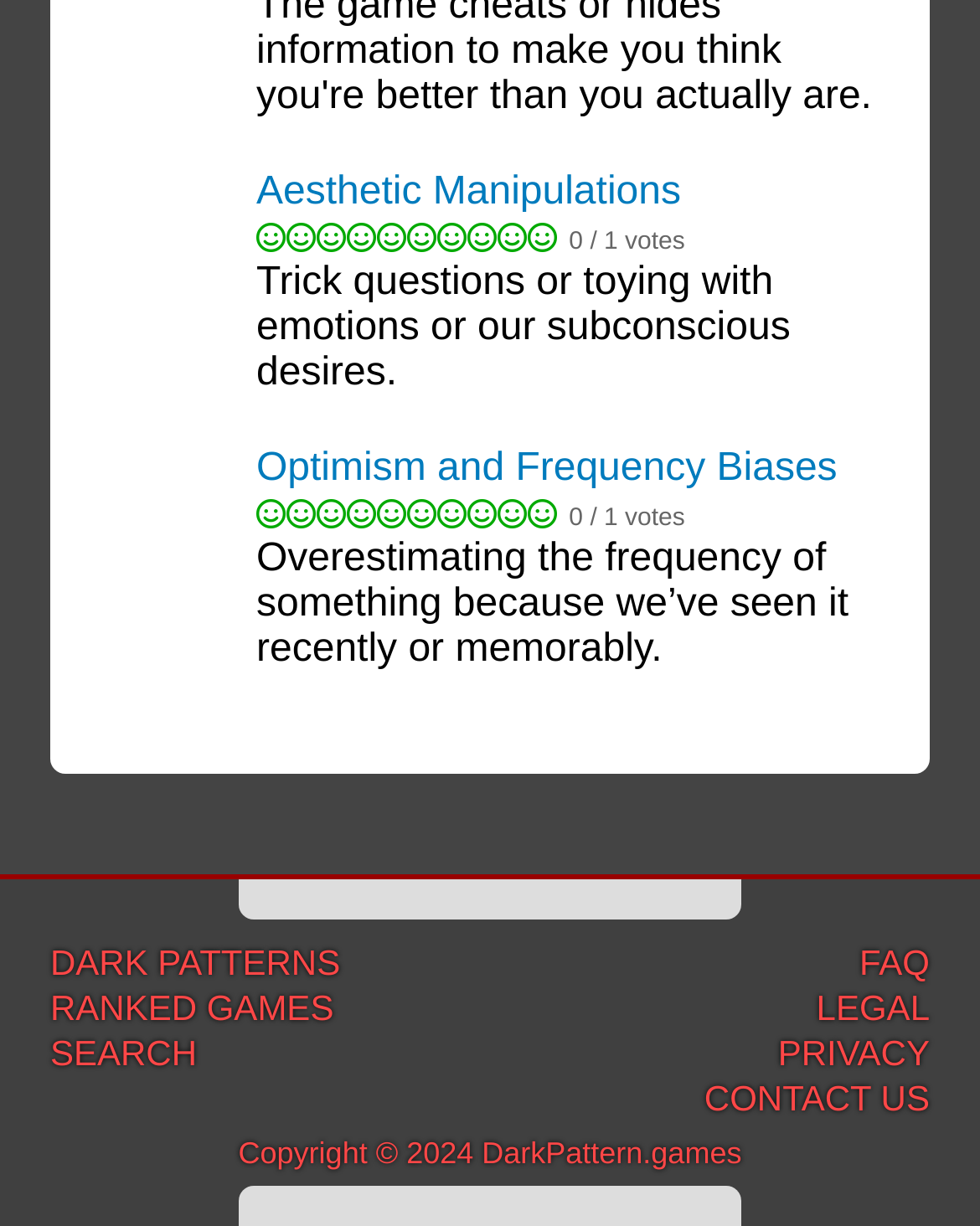How many links are located at the bottom of the webpage?
Using the information from the image, give a concise answer in one word or a short phrase.

6